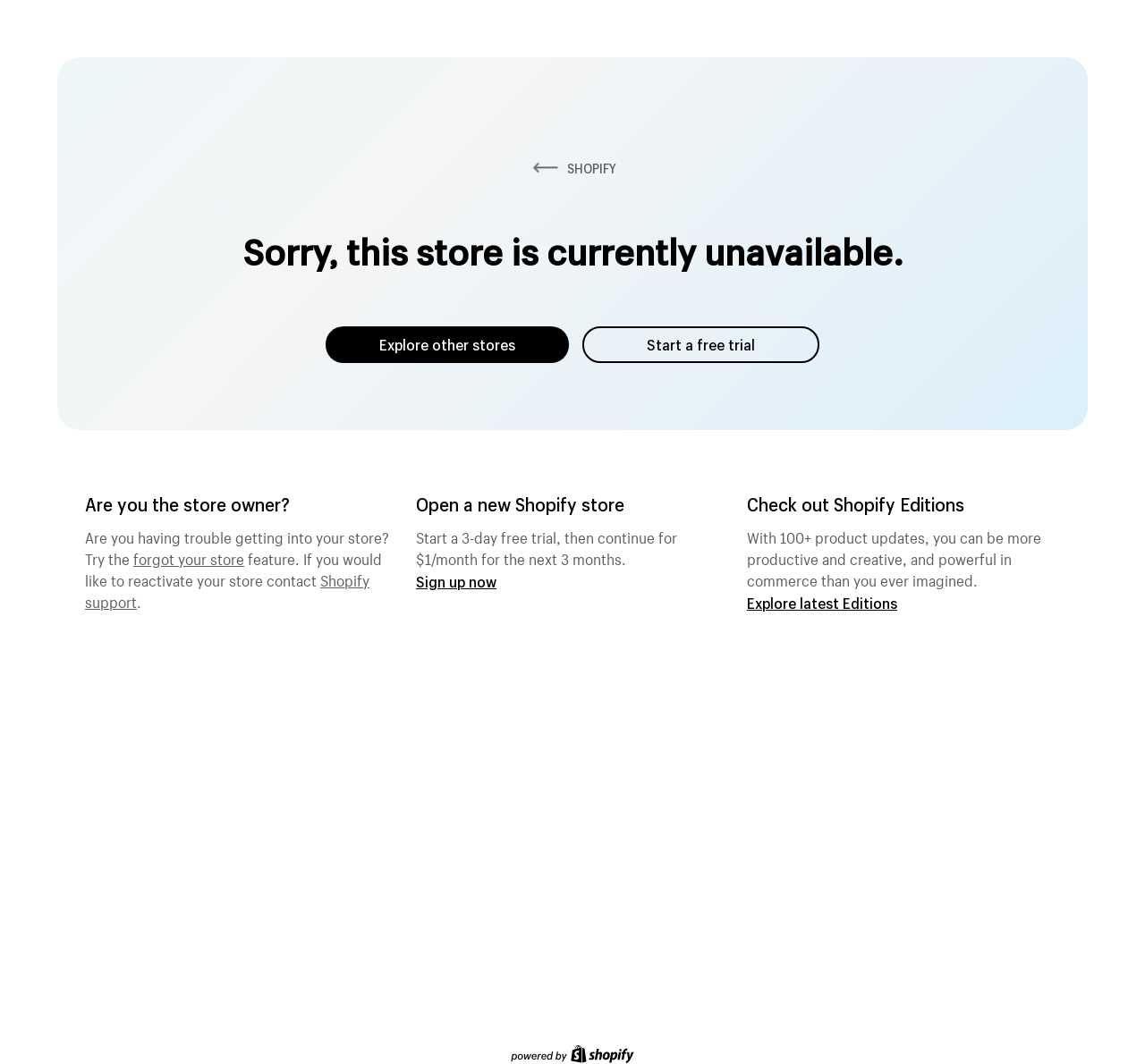Answer in one word or a short phrase: 
What is the name of the ecommerce platform?

Shopify